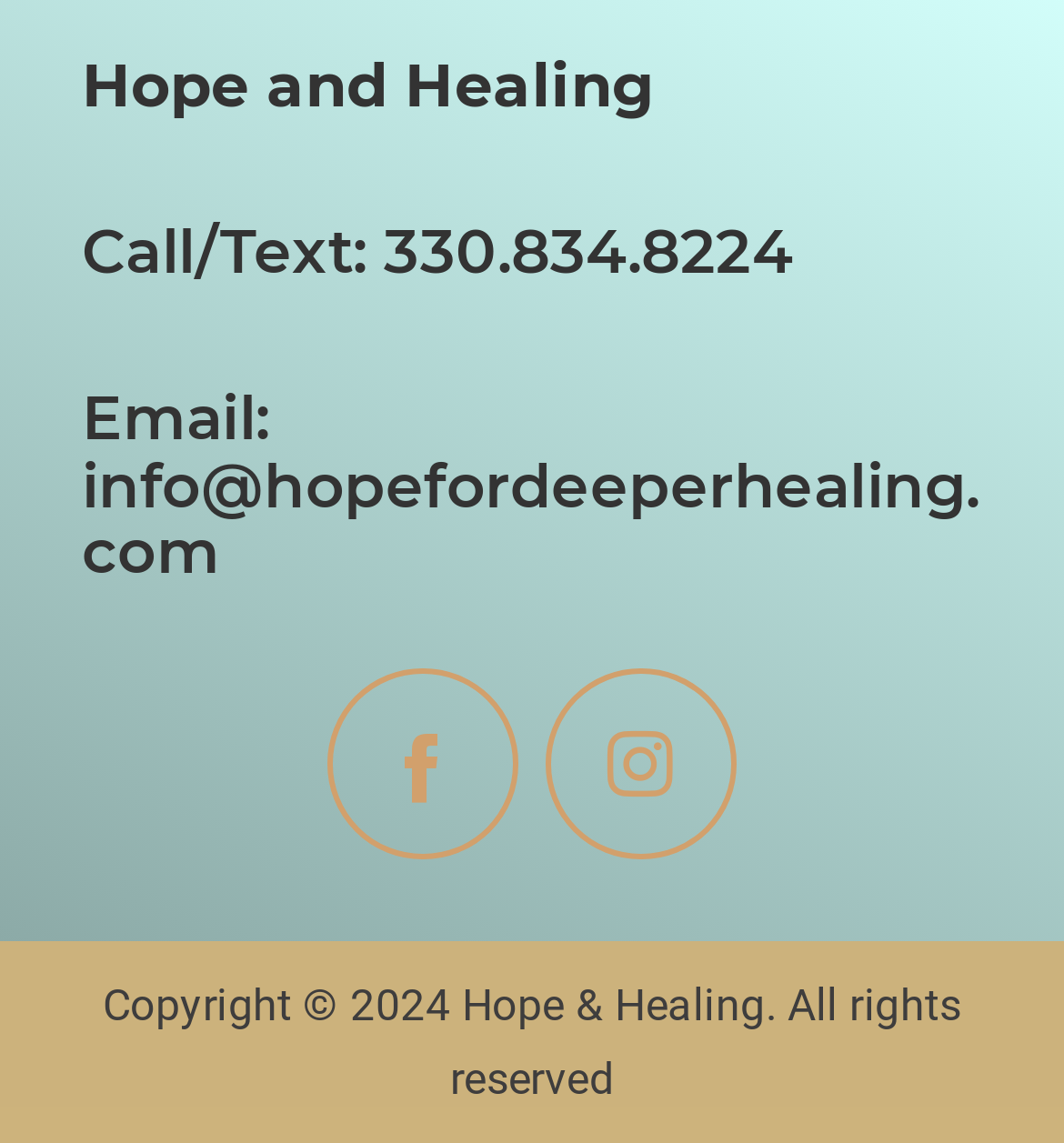What is the phone number to call or text?
Please respond to the question with as much detail as possible.

I found the phone number by looking at the heading 'Call/Text: 330.834.8224' and its corresponding link element containing the phone number.